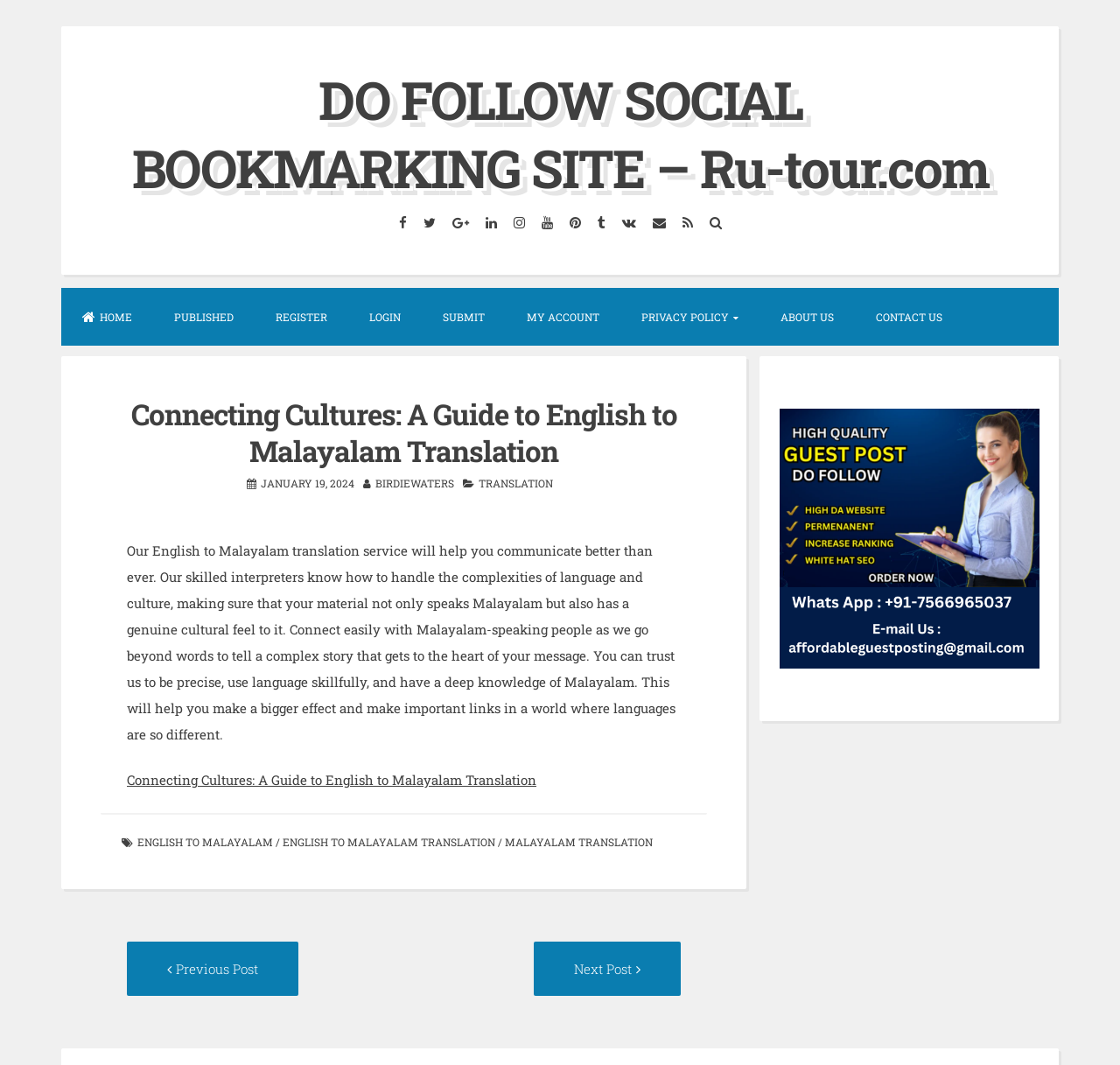What is the purpose of the translation service?
Please look at the screenshot and answer in one word or a short phrase.

To communicate better